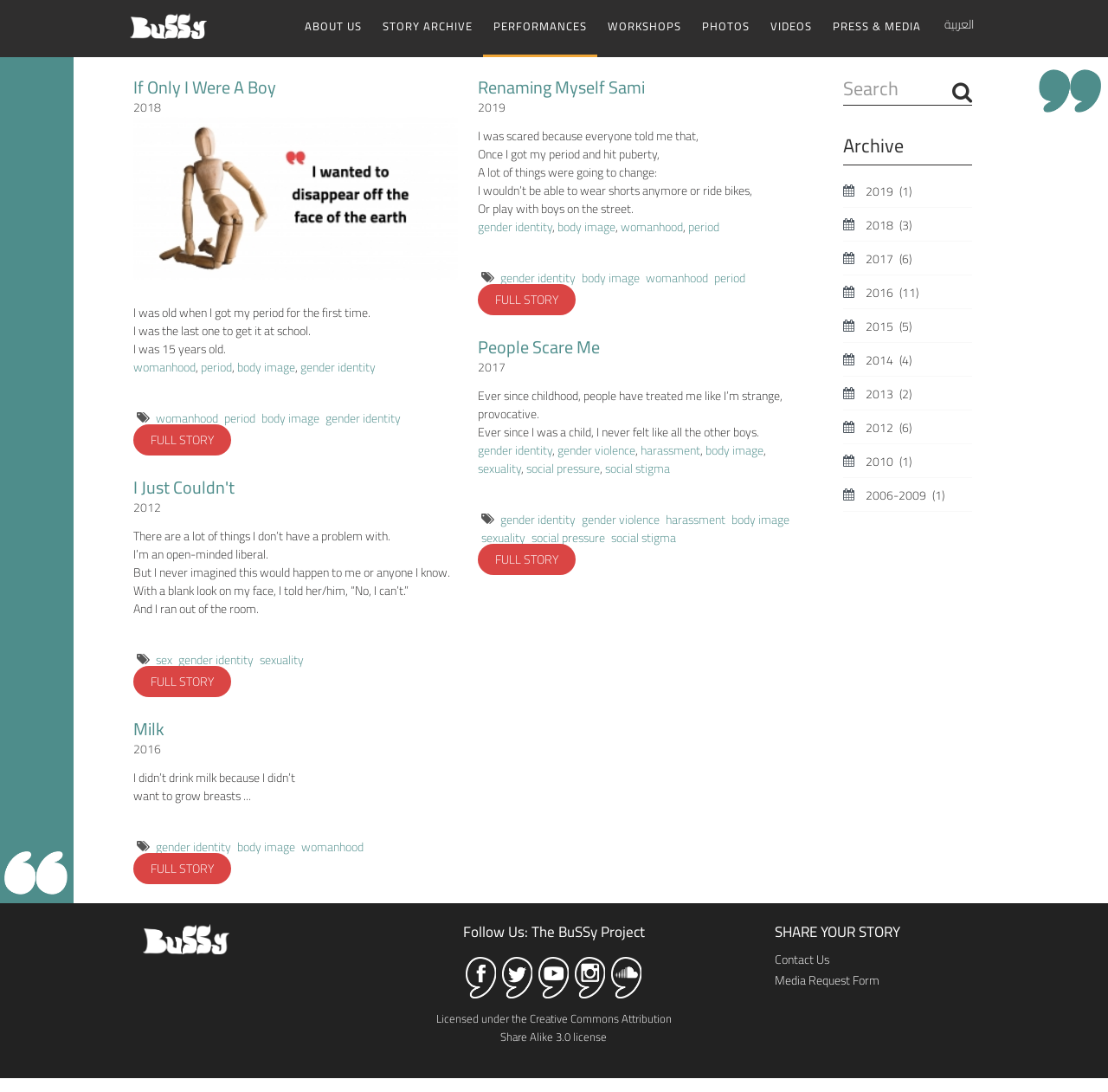Bounding box coordinates are to be given in the format (top-left x, top-left y, bottom-right x, bottom-right y). All values must be floating point numbers between 0 and 1. Provide the bounding box coordinate for the UI element described as: social pressure

[0.475, 0.419, 0.542, 0.439]